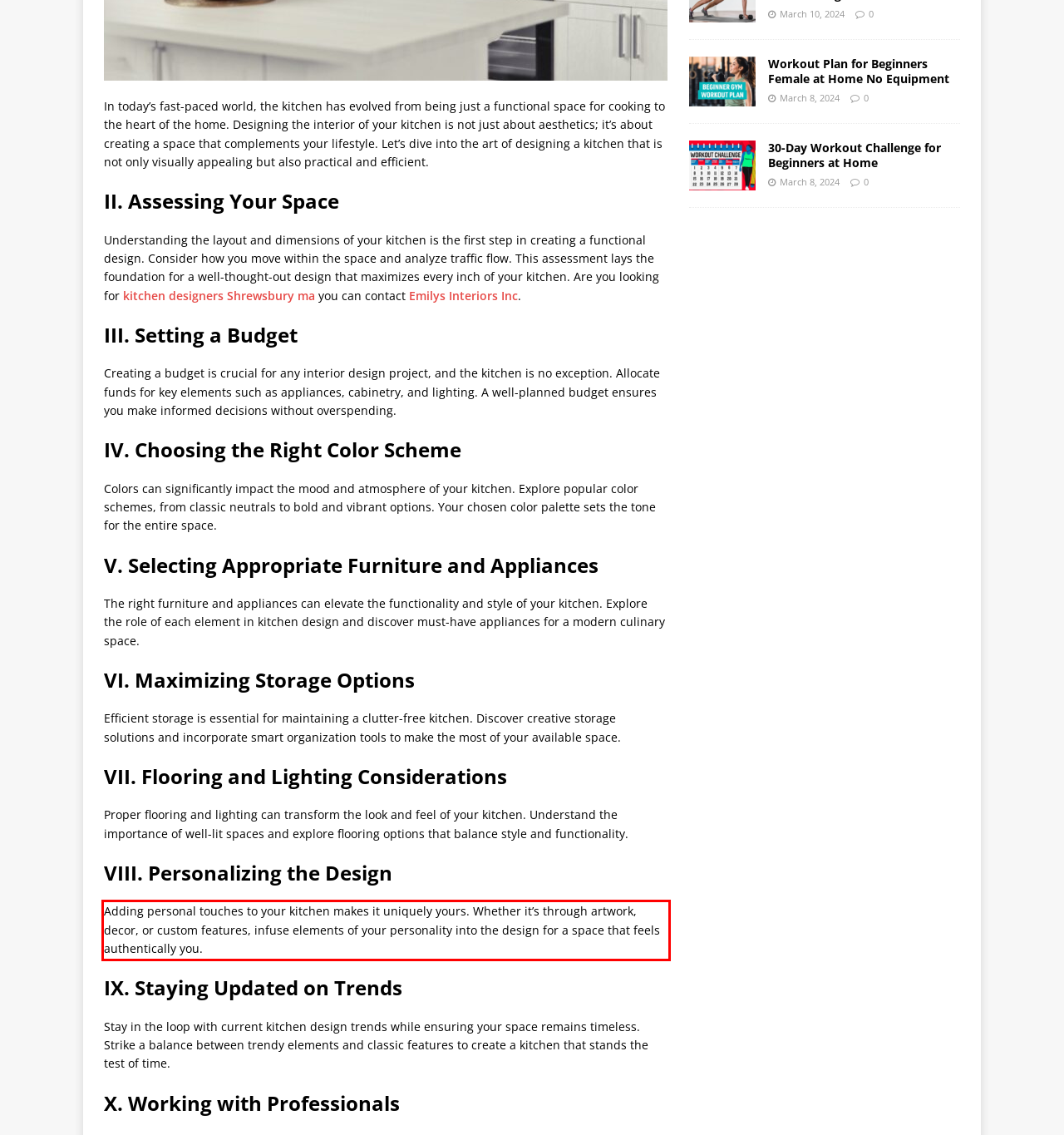Look at the screenshot of the webpage, locate the red rectangle bounding box, and generate the text content that it contains.

Adding personal touches to your kitchen makes it uniquely yours. Whether it’s through artwork, decor, or custom features, infuse elements of your personality into the design for a space that feels authentically you.